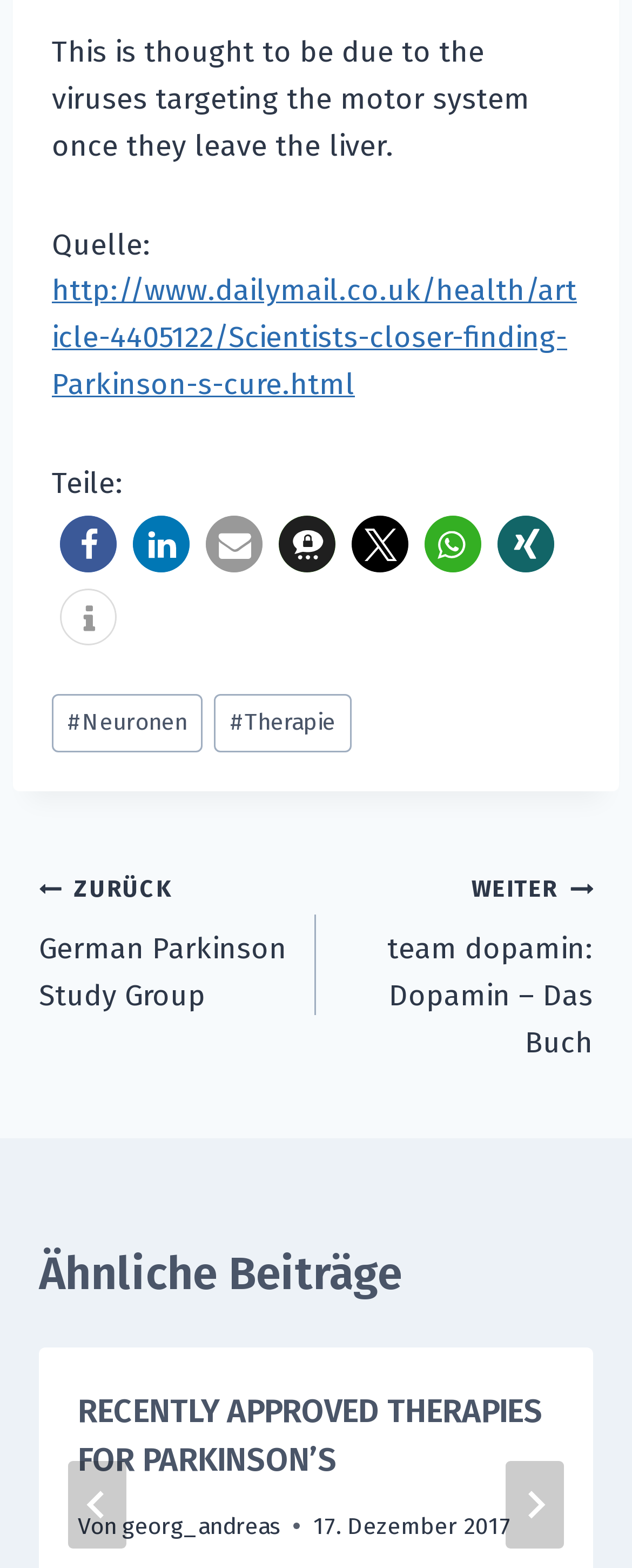Identify the bounding box coordinates for the region to click in order to carry out this instruction: "Go to the next slide". Provide the coordinates using four float numbers between 0 and 1, formatted as [left, top, right, bottom].

[0.8, 0.932, 0.892, 0.988]